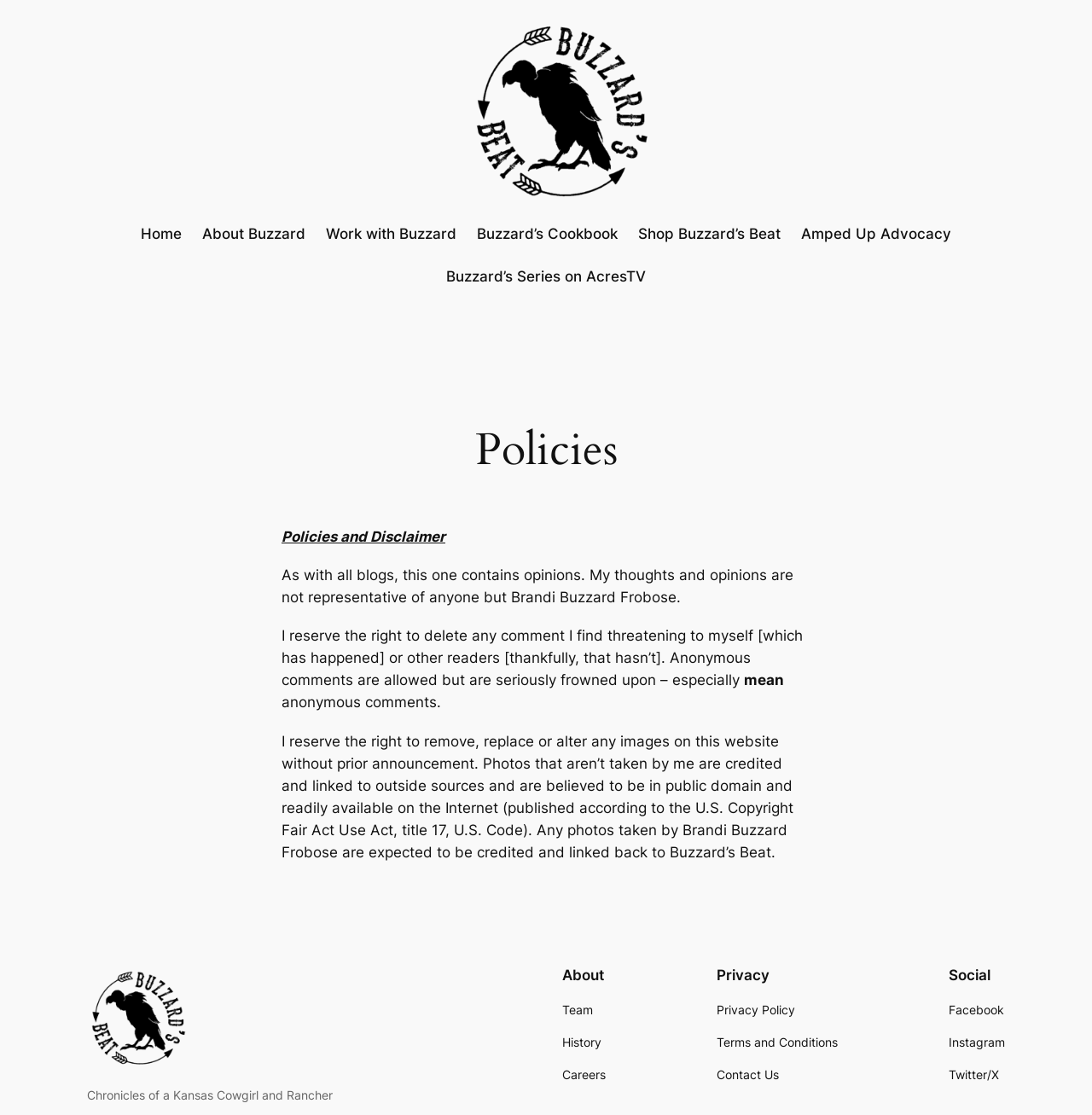Determine the bounding box coordinates of the region to click in order to accomplish the following instruction: "read about buzzard". Provide the coordinates as four float numbers between 0 and 1, specifically [left, top, right, bottom].

[0.185, 0.2, 0.28, 0.22]